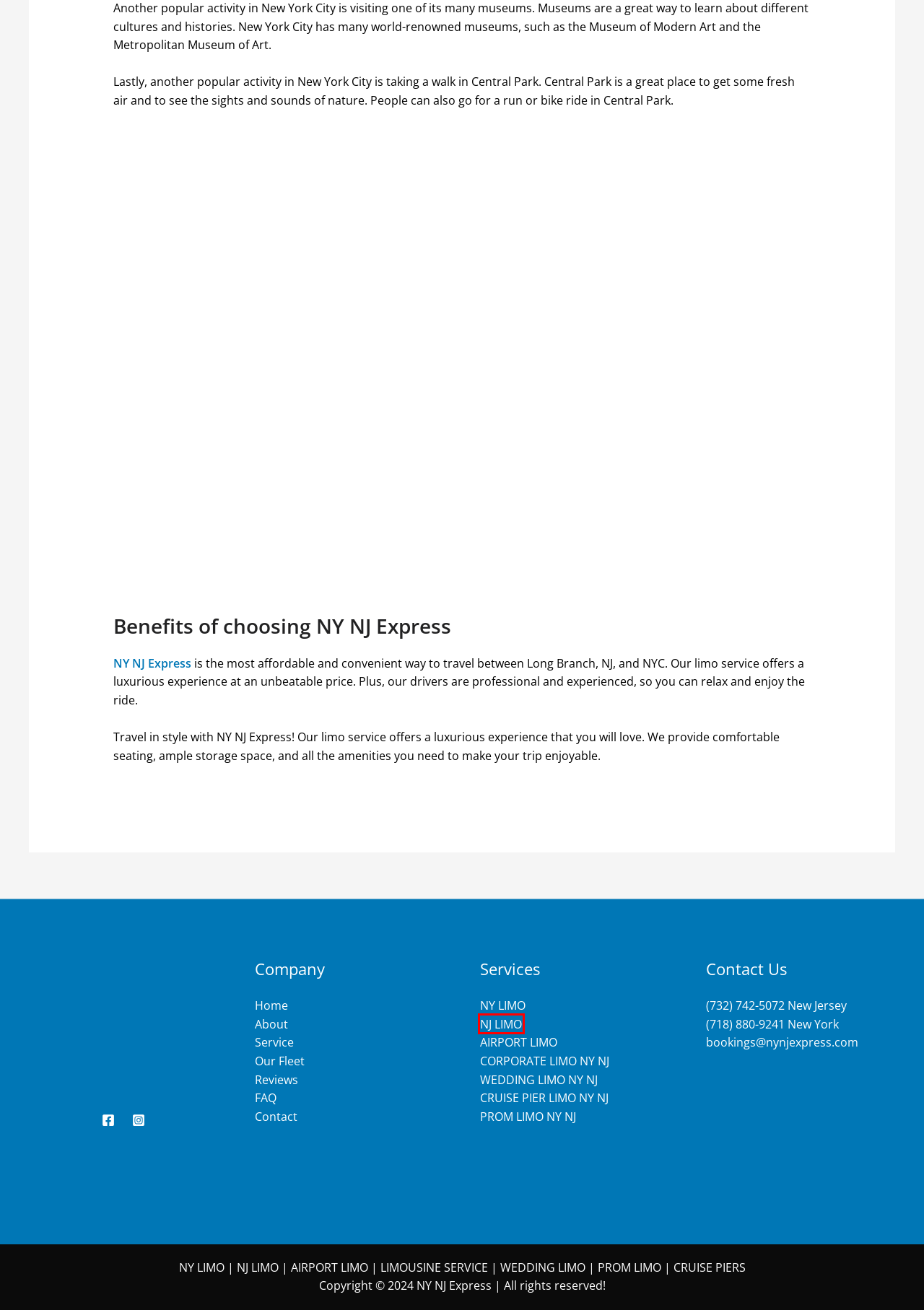Look at the screenshot of a webpage with a red bounding box and select the webpage description that best corresponds to the new page after clicking the element in the red box. Here are the options:
A. Corporate Limo Service NYC | NJ NY Express
B. Prom Limo Service NYC | NY NJ Express
C. Best Limo NYC - Limousine Service NYC | NY NJ Express
D. NJ Limo - NJ Limousine | NY NJ Express
E. Wedding Limo NYC - NY Wedding Limousine | NY NJ Express
F. Cruise Pier Limo Service | NY NJ Express
G. Contact NY NJ Express | Luxury Limo Service in NJ and NY
H. LANJ | Limousine Association of New Jersey

D